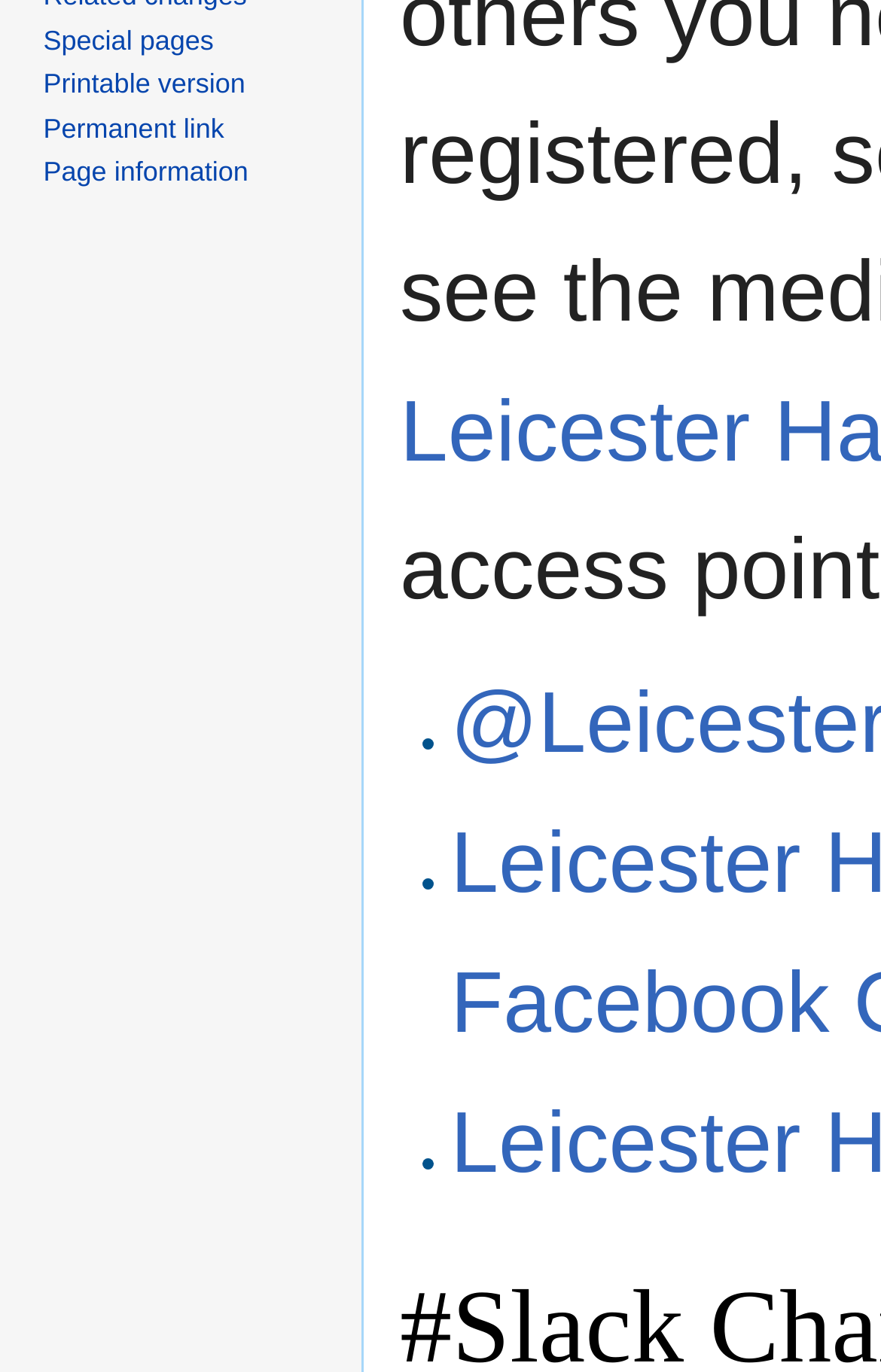Identify the bounding box coordinates for the UI element mentioned here: "Permanent link". Provide the coordinates as four float values between 0 and 1, i.e., [left, top, right, bottom].

[0.049, 0.082, 0.254, 0.105]